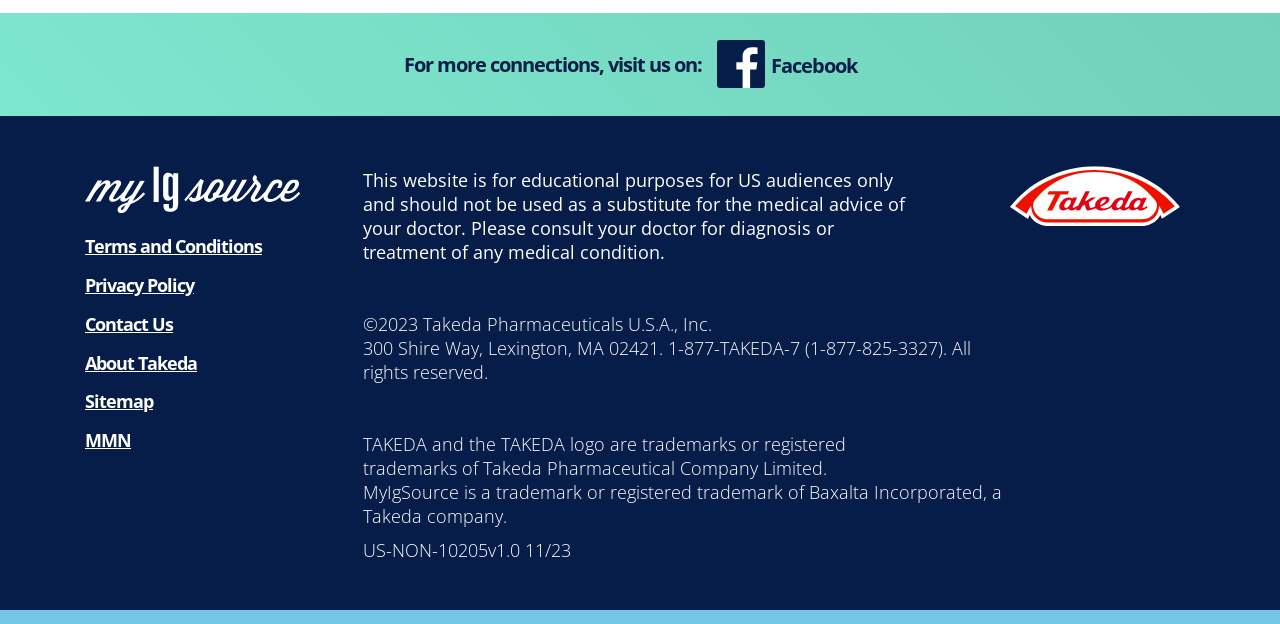What is the address of Takeda Pharmaceuticals U.S.A., Inc.? Based on the image, give a response in one word or a short phrase.

300 Shire Way, Lexington, MA 02421